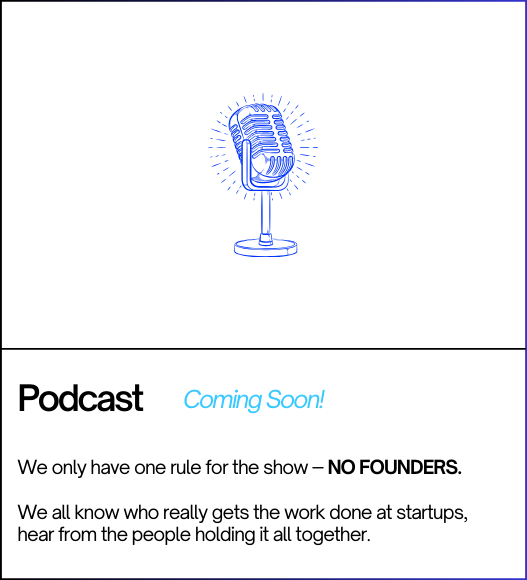What is the tone of the announcement?
Offer a detailed and exhaustive answer to the question.

The caption describes the illustration of the microphone as emitting rays of light that suggest excitement and anticipation, and the phrase 'Coming Soon!' conveys a sense of enthusiasm for the launch of the podcast, indicating that the tone of the announcement is enthusiastic and anticipatory.